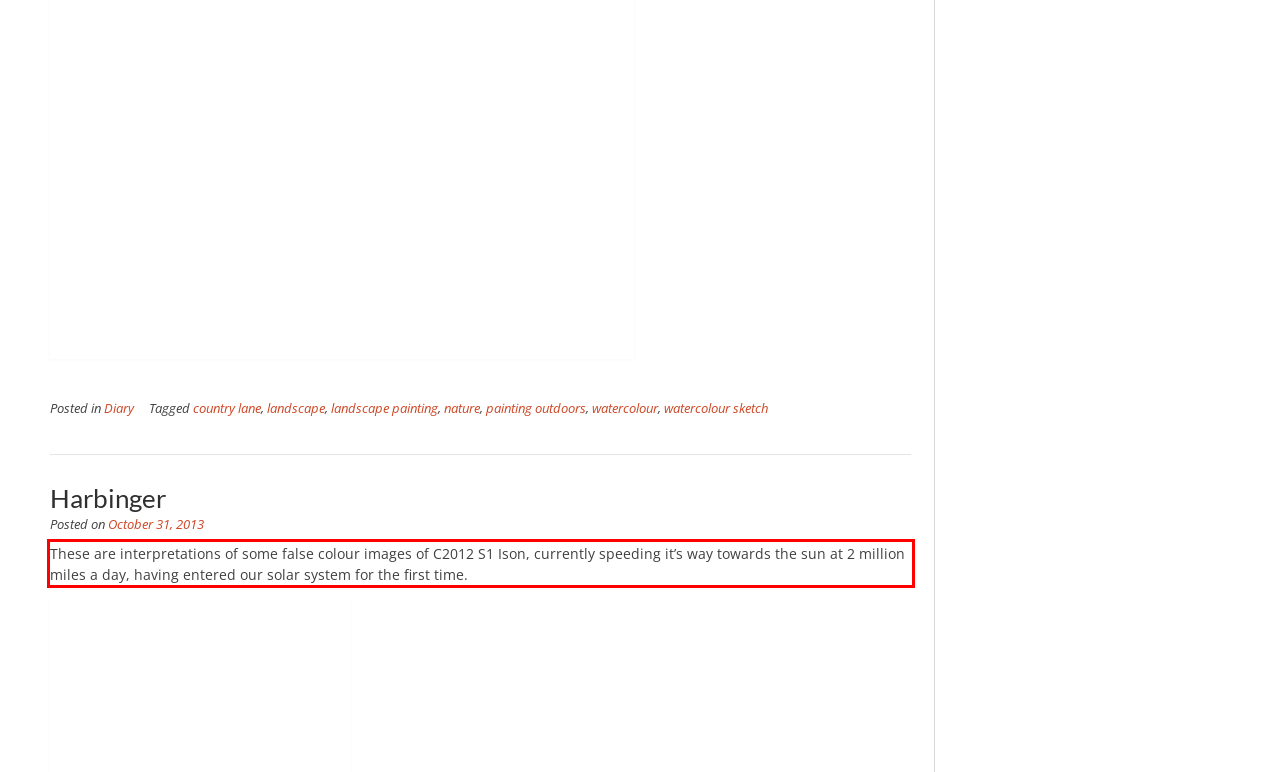Given a screenshot of a webpage with a red bounding box, please identify and retrieve the text inside the red rectangle.

These are interpretations of some false colour images of C2012 S1 Ison, currently speeding it’s way towards the sun at 2 million miles a day, having entered our solar system for the first time.